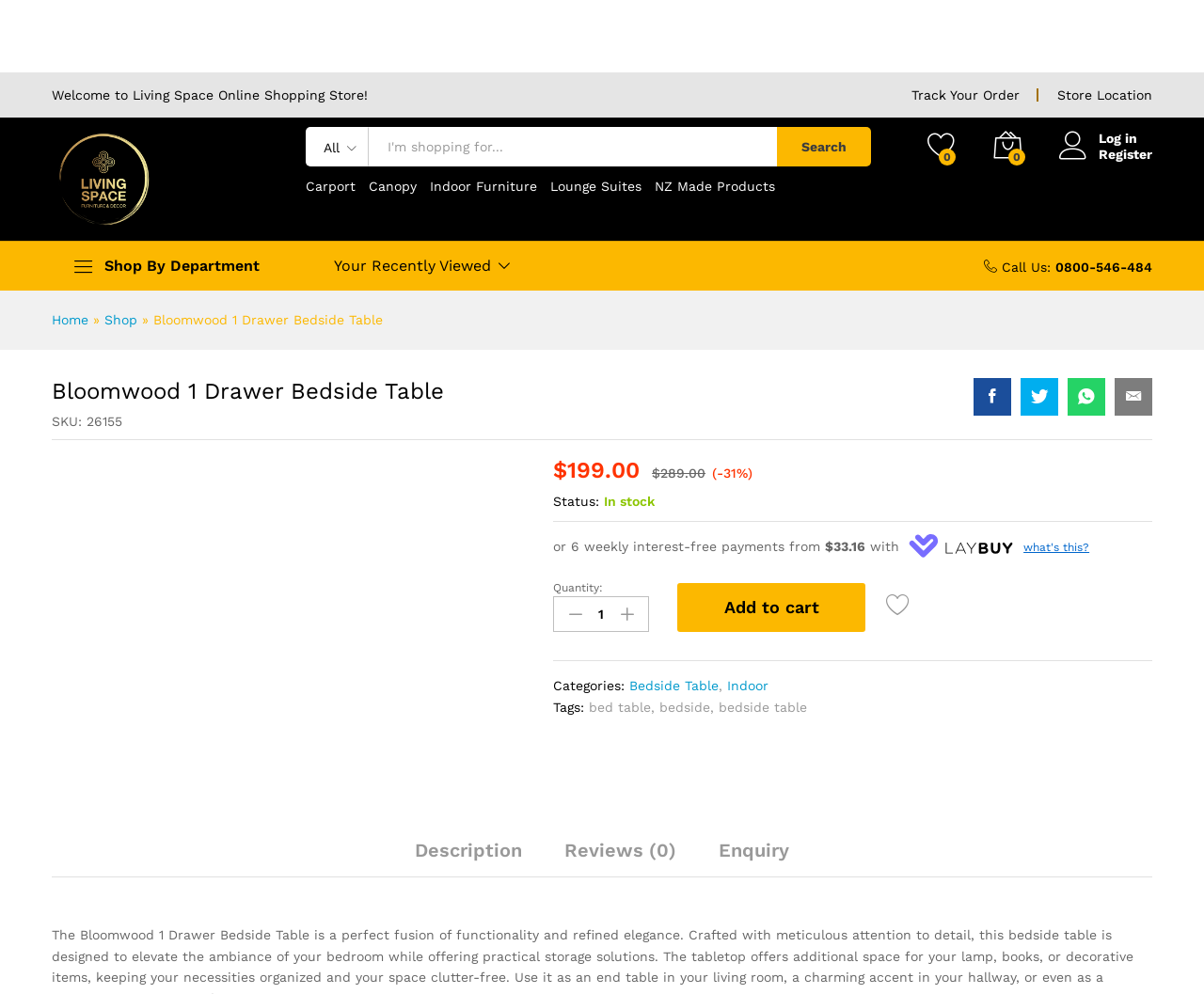From the image, can you give a detailed response to the question below:
What is the name of the bedside table?

I found the answer by looking at the heading element with the text 'Bloomwood 1 Drawer Bedside Table' which is located at the top of the webpage, indicating the name of the product.